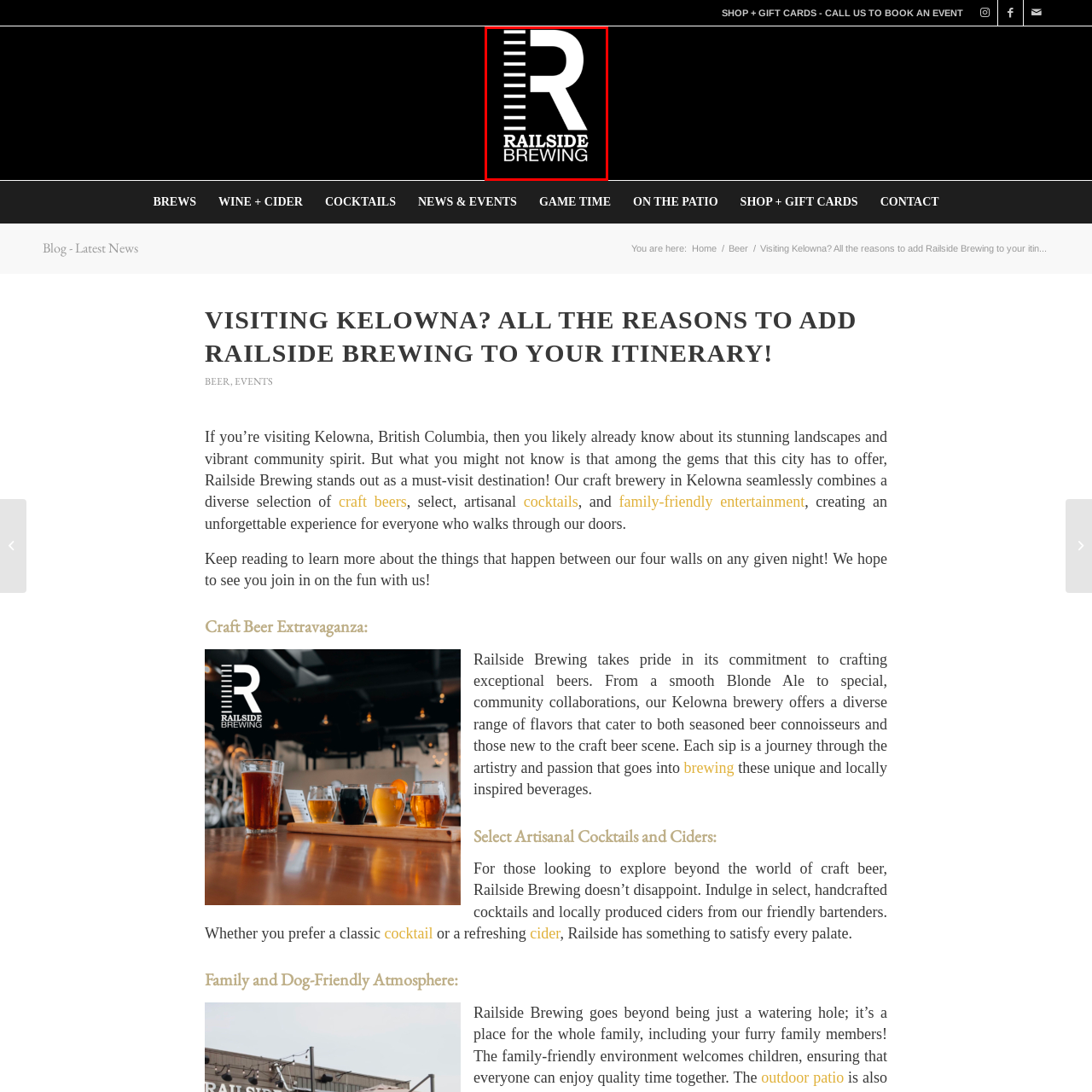What type of font is used for the brewery name?
Observe the image within the red bounding box and give a detailed and thorough answer to the question.

According to the caption, the name 'RAILSIDE BREWING' is displayed in a clean, sans-serif font, which implies that the font type used is sans-serif.